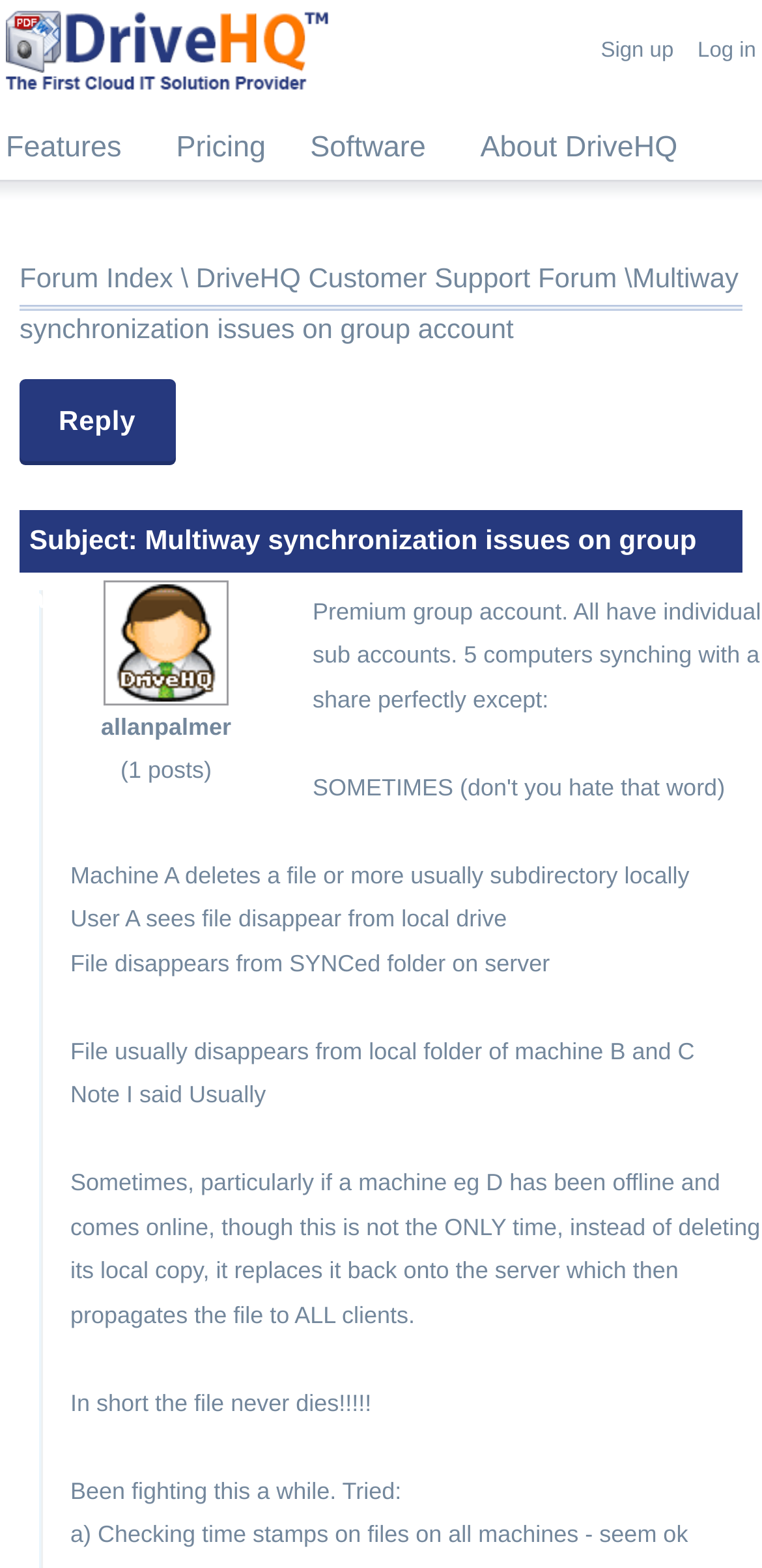Can you show the bounding box coordinates of the region to click on to complete the task described in the instruction: "Click on the 'Sign up' link"?

[0.788, 0.018, 0.884, 0.039]